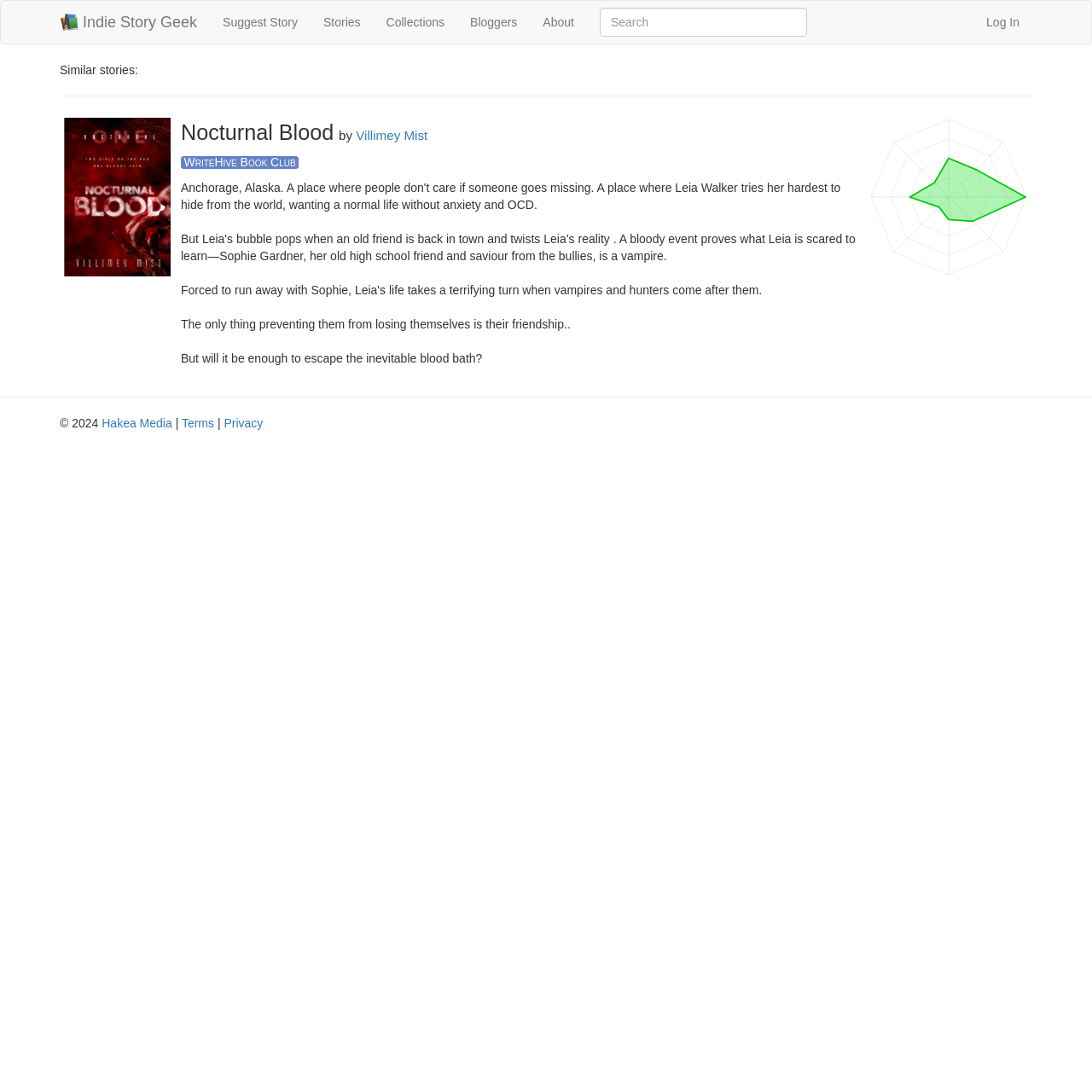Please identify the coordinates of the bounding box for the clickable region that will accomplish this instruction: "Visit the blog".

[0.063, 0.001, 0.537, 0.04]